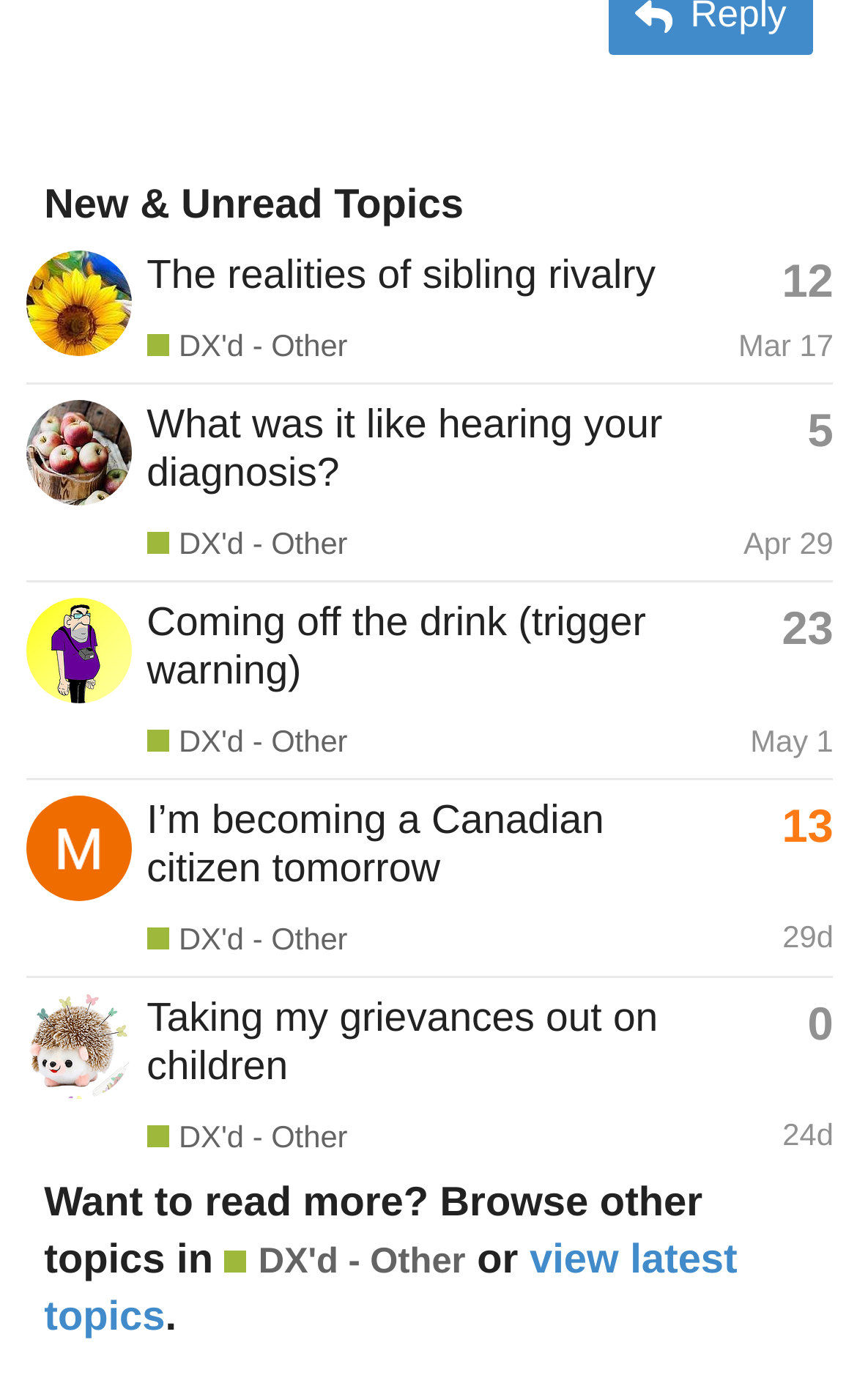Bounding box coordinates are given in the format (top-left x, top-left y, bottom-right x, bottom-right y). All values should be floating point numbers between 0 and 1. Provide the bounding box coordinate for the UI element described as: 29d

[0.913, 0.655, 0.973, 0.681]